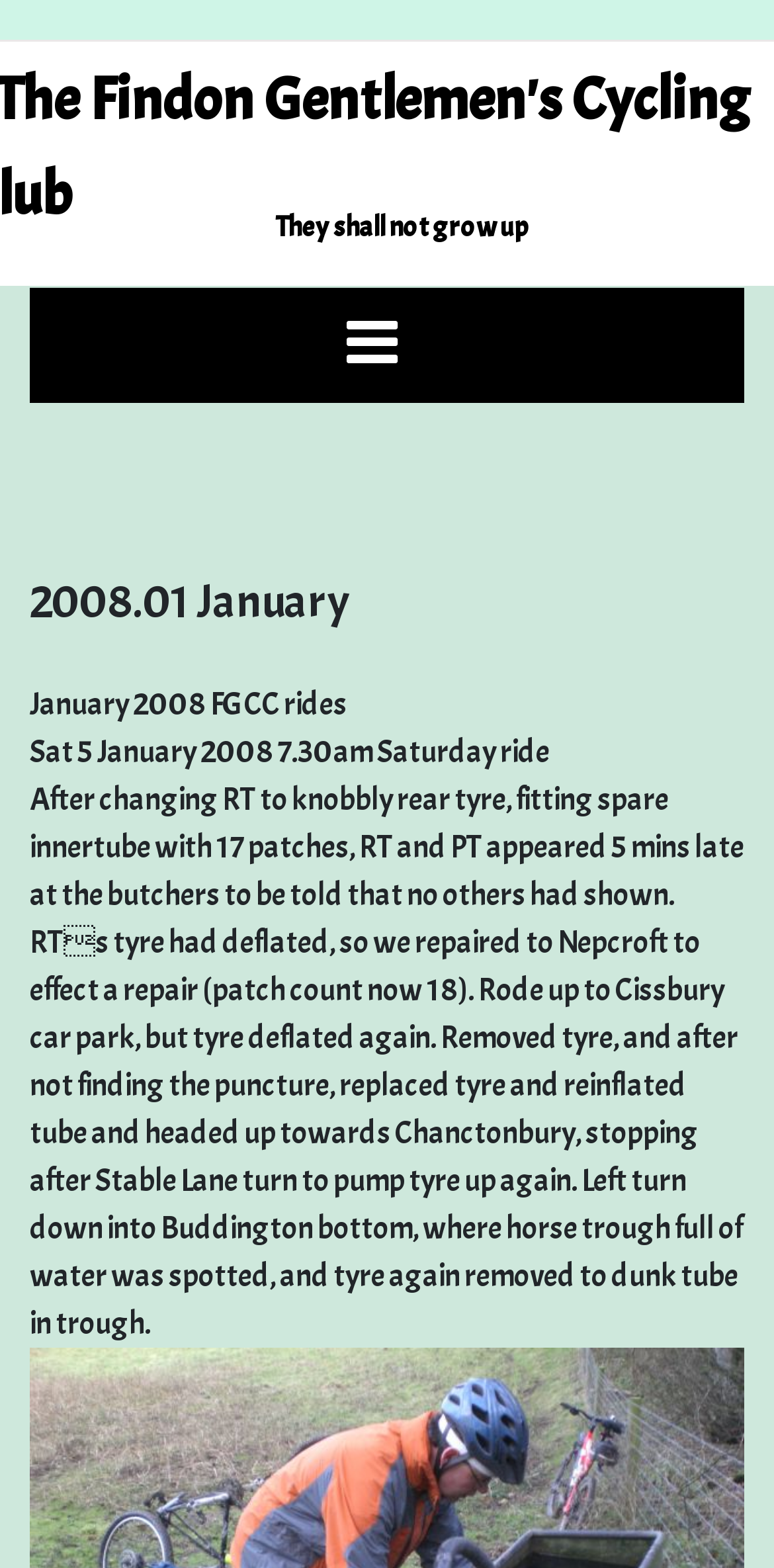Identify the text that serves as the heading for the webpage and generate it.

The Findon Gentlemen's Cycling Club